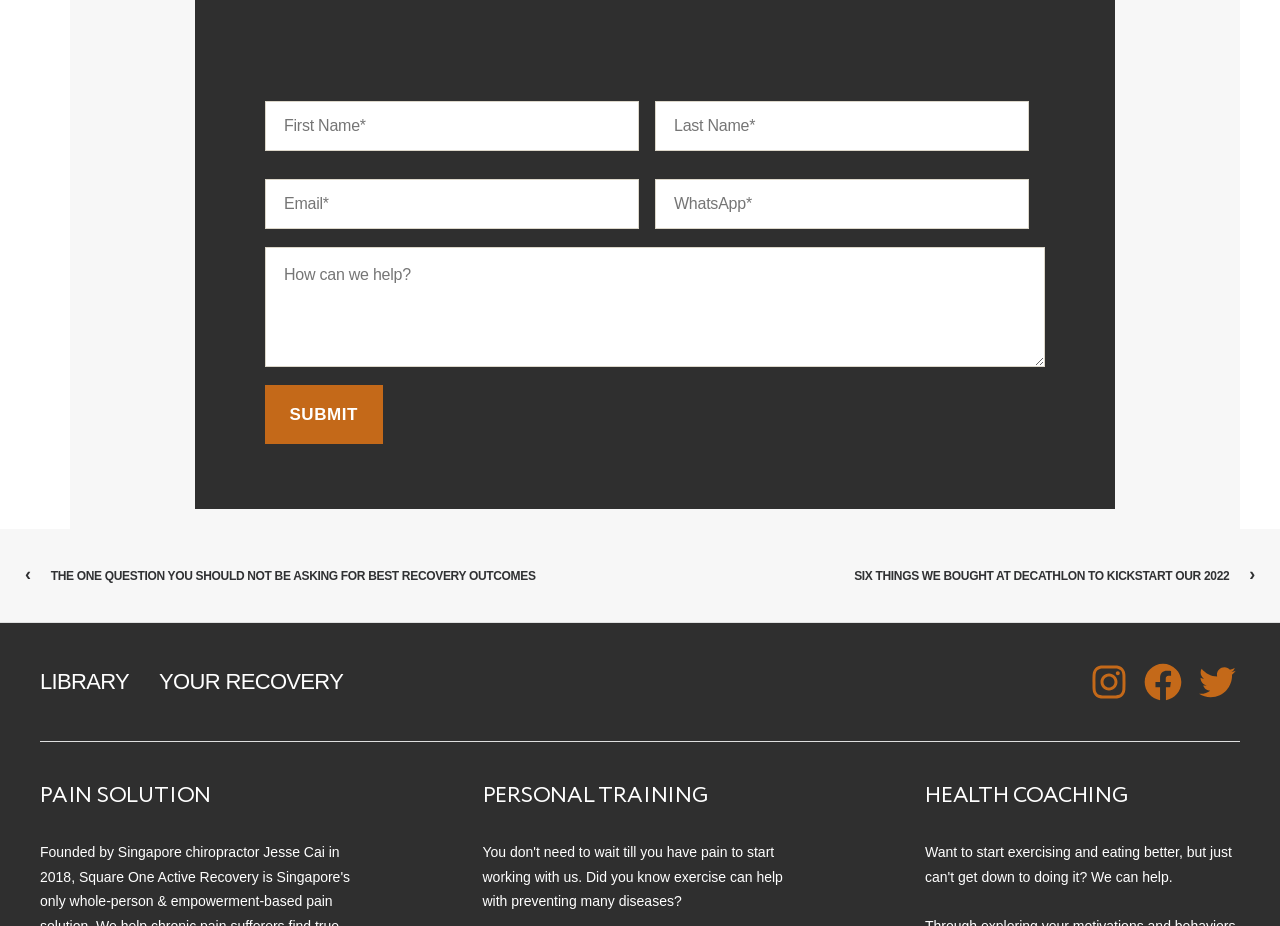Provide the bounding box coordinates of the area you need to click to execute the following instruction: "Enter first name".

[0.207, 0.118, 0.5, 0.172]